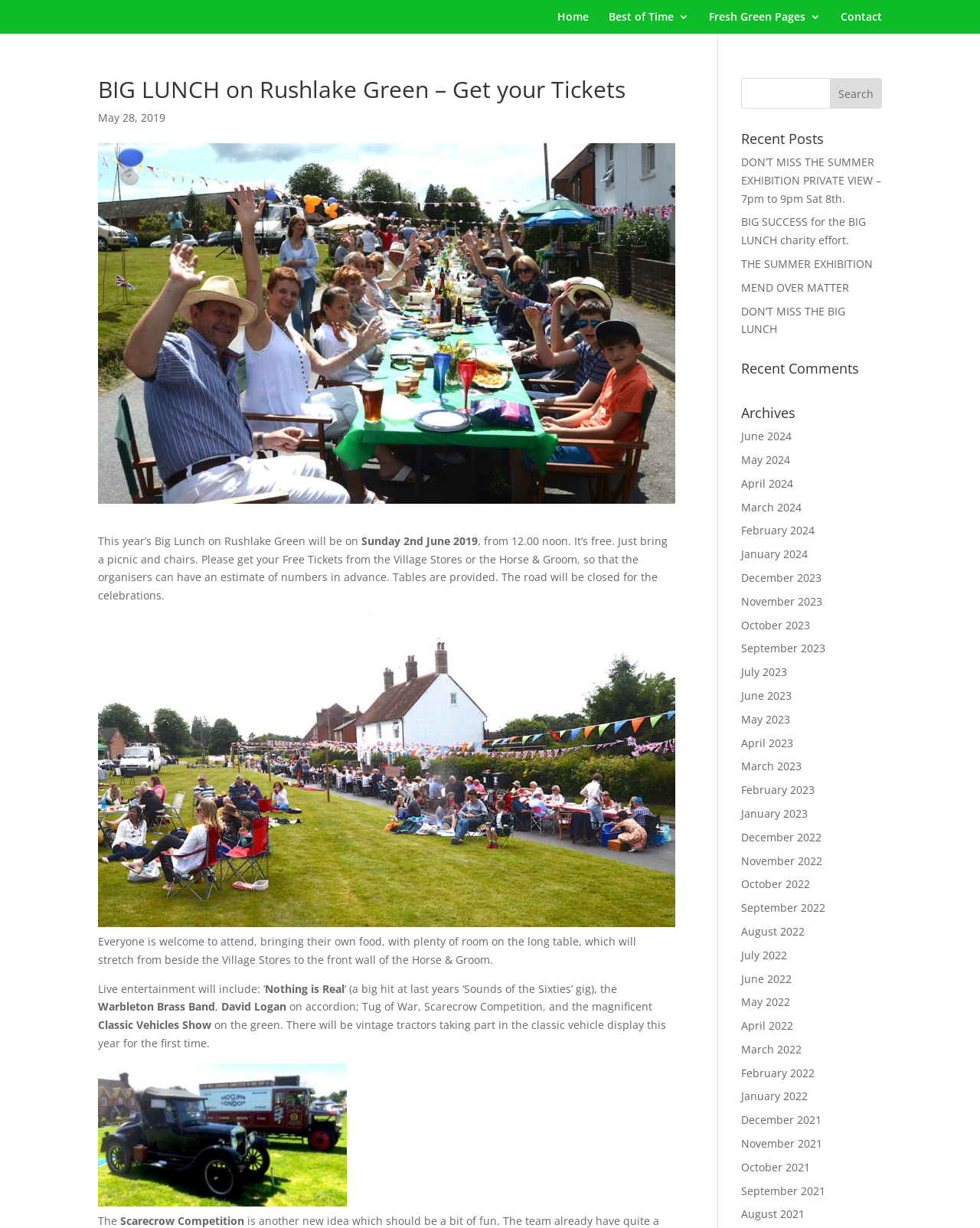Determine the bounding box coordinates for the clickable element required to fulfill the instruction: "Click on 'Home'". Provide the coordinates as four float numbers between 0 and 1, i.e., [left, top, right, bottom].

[0.569, 0.009, 0.601, 0.027]